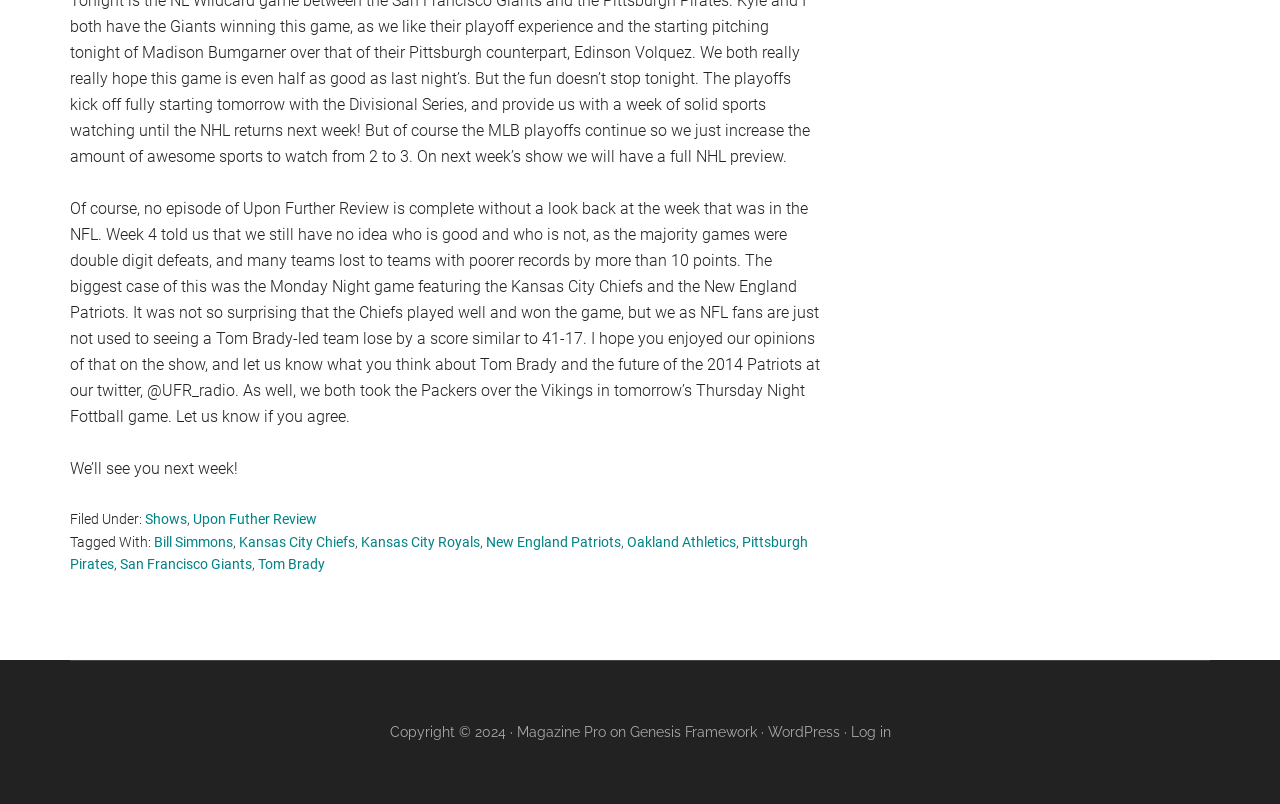Please locate the bounding box coordinates of the element's region that needs to be clicked to follow the instruction: "Search for something". The bounding box coordinates should be provided as four float numbers between 0 and 1, i.e., [left, top, right, bottom].

None